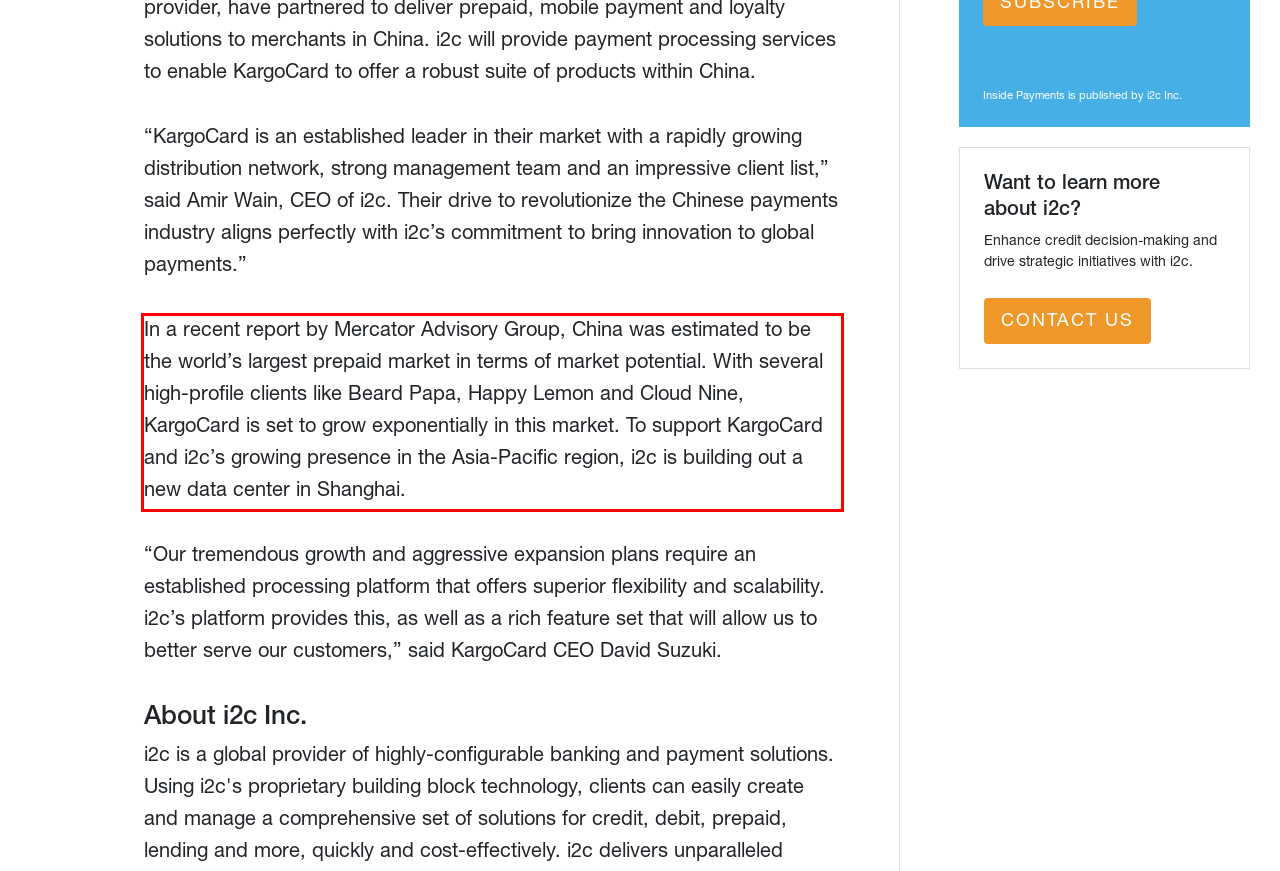Using the provided screenshot of a webpage, recognize the text inside the red rectangle bounding box by performing OCR.

In a recent report by Mercator Advisory Group, China was estimated to be the world’s largest prepaid market in terms of market potential. With several high-profile clients like Beard Papa, Happy Lemon and Cloud Nine, KargoCard is set to grow exponentially in this market. To support KargoCard and i2c’s growing presence in the Asia-Pacific region, i2c is building out a new data center in Shanghai.